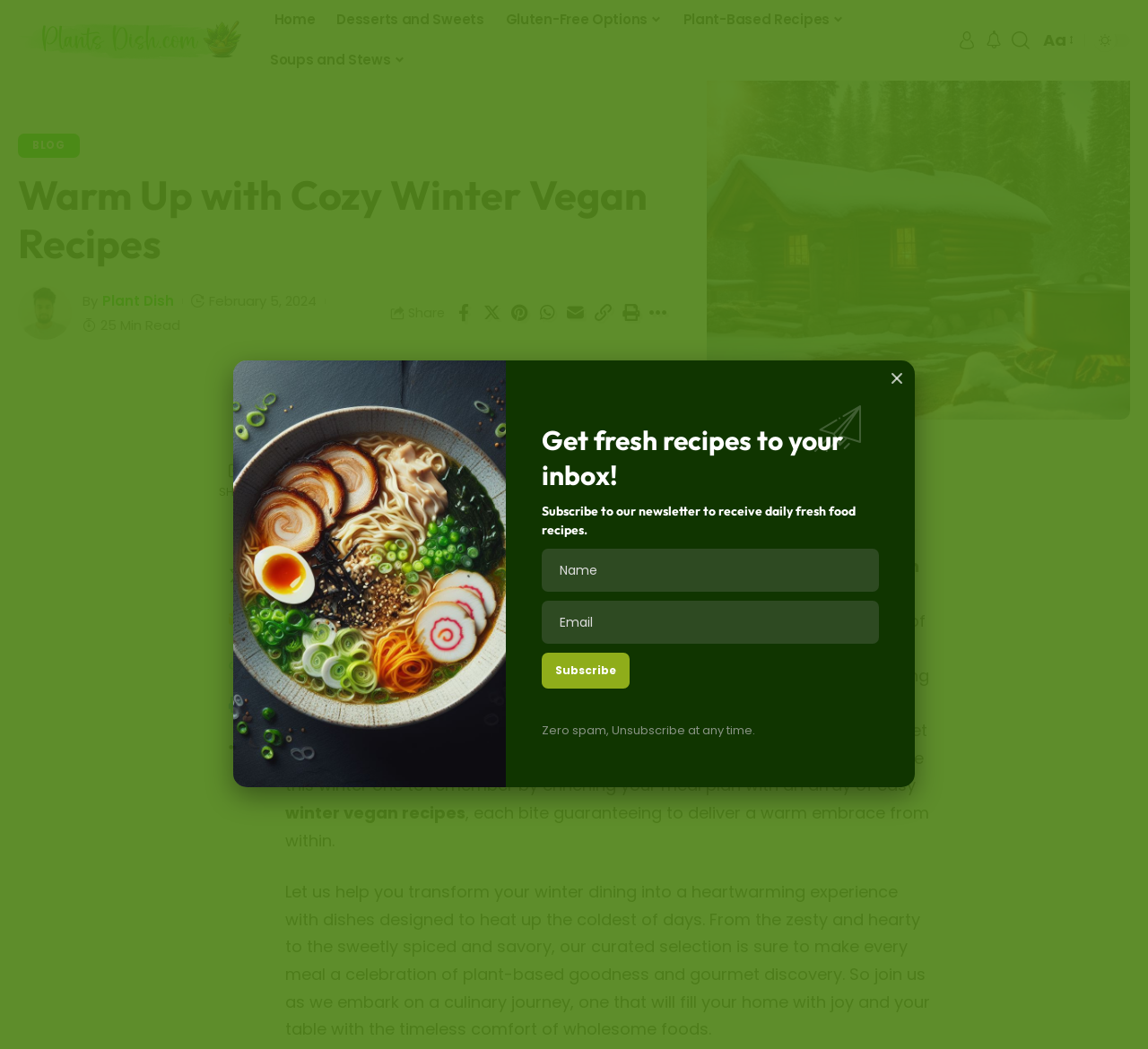What type of recipes are featured on this webpage?
Look at the screenshot and respond with one word or a short phrase.

Winter vegan recipes